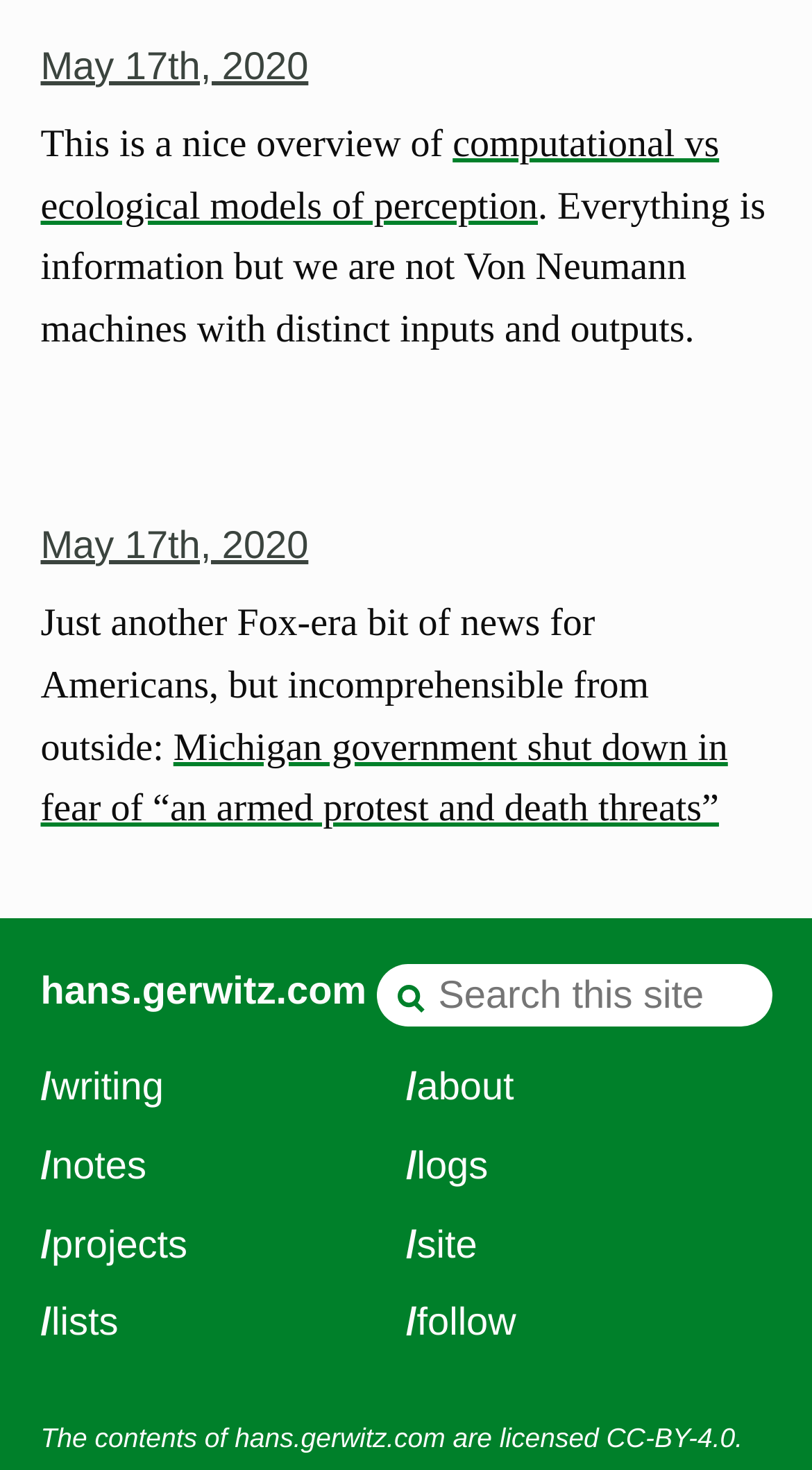Please determine the bounding box coordinates of the element to click in order to execute the following instruction: "go to writing page". The coordinates should be four float numbers between 0 and 1, specified as [left, top, right, bottom].

[0.038, 0.719, 0.214, 0.753]